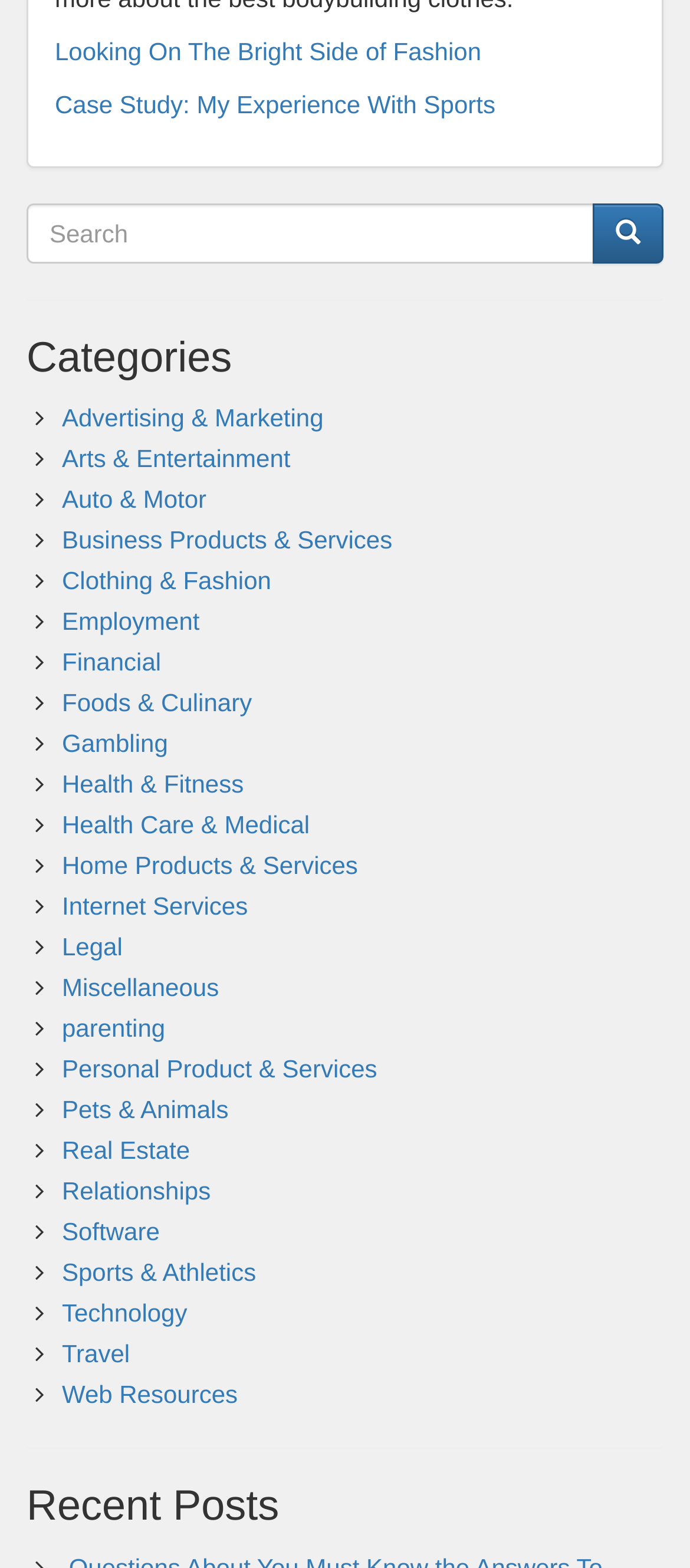Please locate the bounding box coordinates of the element that needs to be clicked to achieve the following instruction: "Click on the 'January' link". The coordinates should be four float numbers between 0 and 1, i.e., [left, top, right, bottom].

None